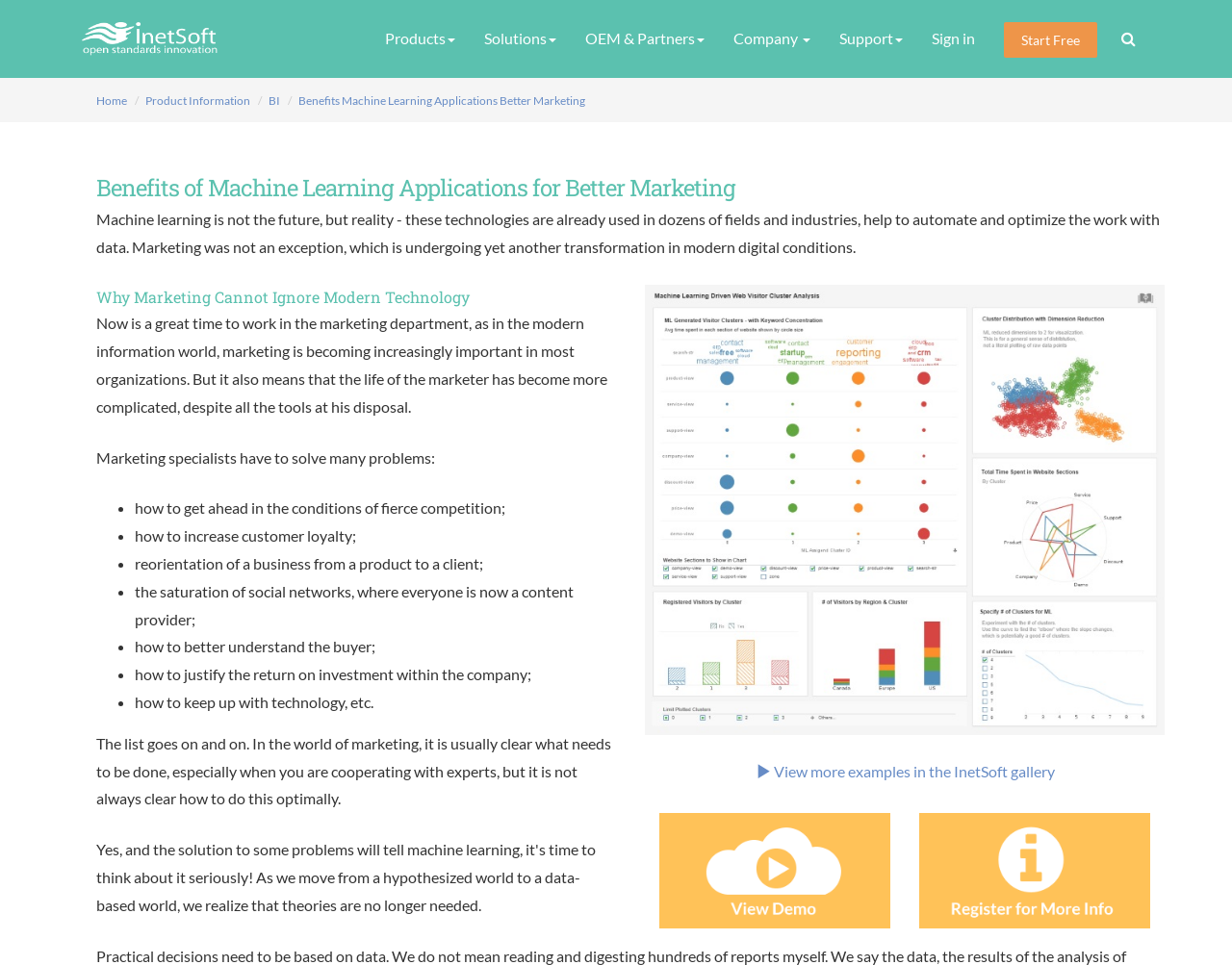What is the purpose of the 'Start Free' button?
Use the screenshot to answer the question with a single word or phrase.

To start a free trial